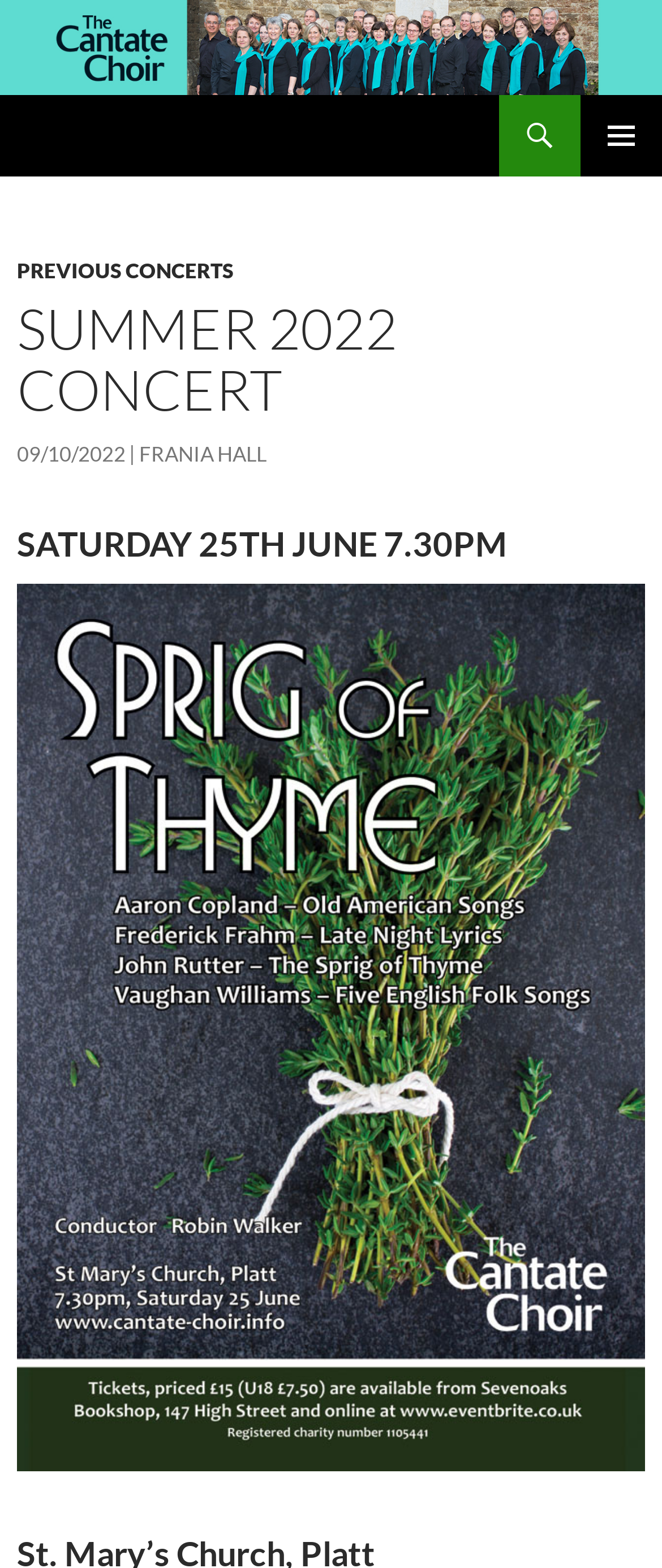What is the main heading of this webpage? Please extract and provide it.

The Cantate Choir